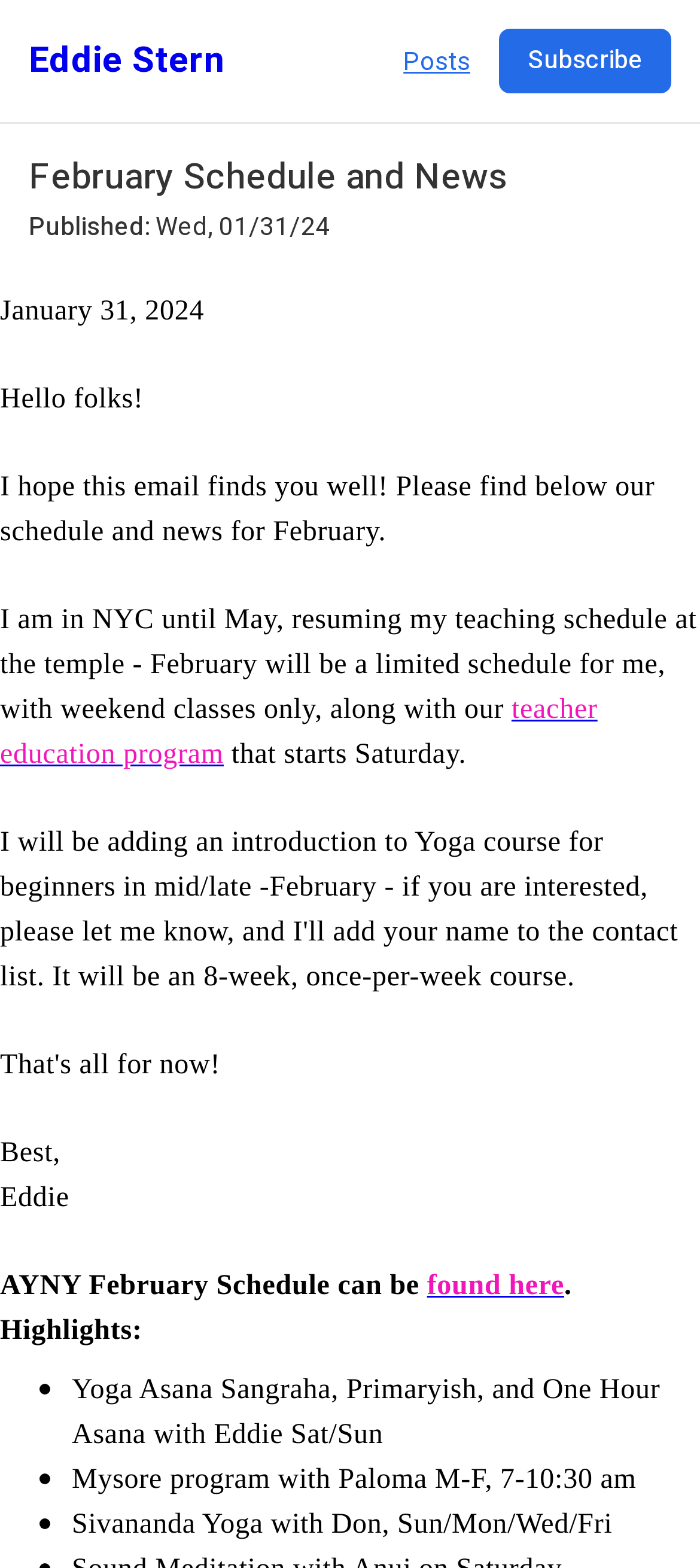Provide the bounding box coordinates of the HTML element described by the text: "KnowledgeKornerstone".

None